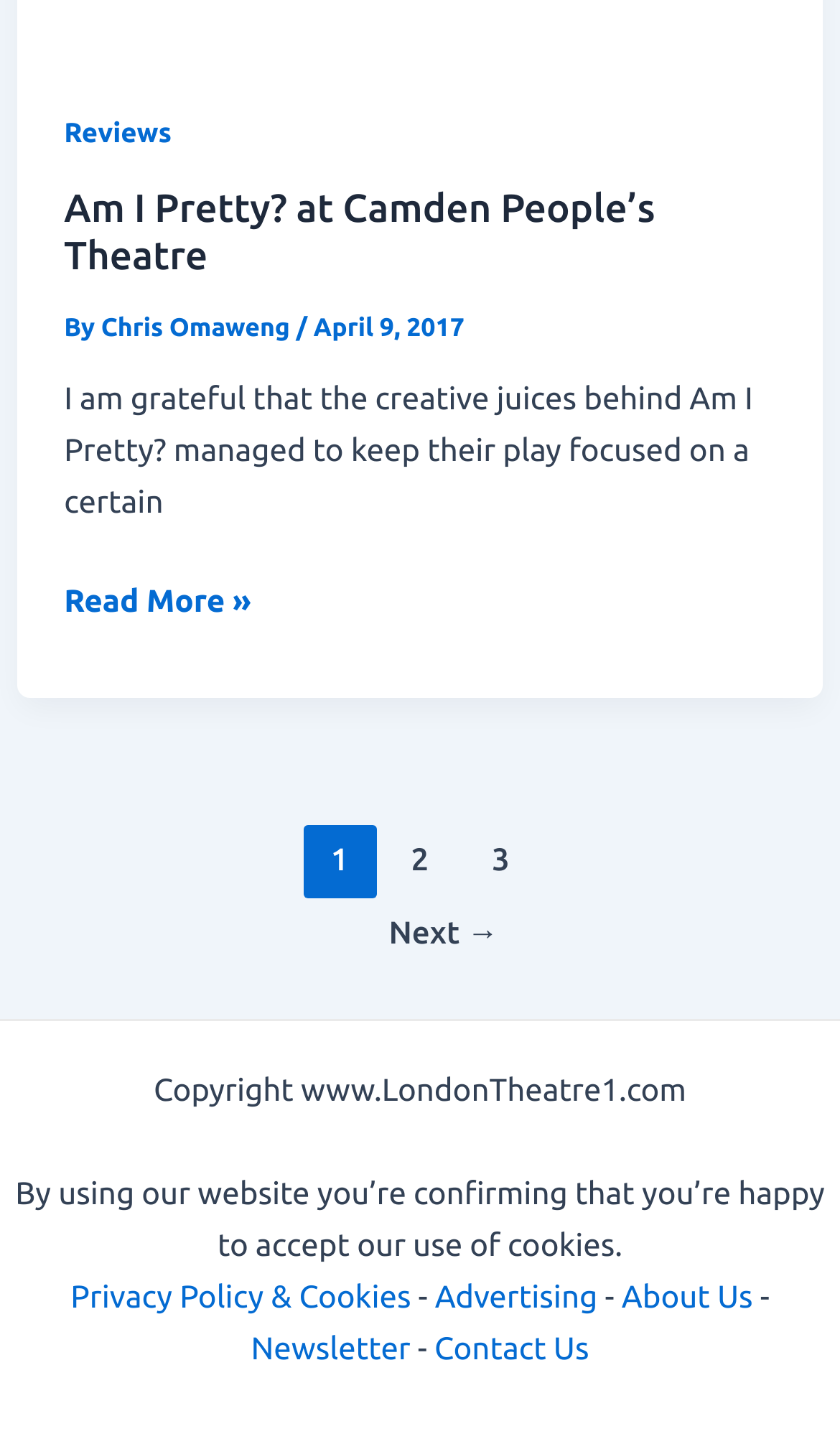Indicate the bounding box coordinates of the element that needs to be clicked to satisfy the following instruction: "Read reviews". The coordinates should be four float numbers between 0 and 1, i.e., [left, top, right, bottom].

[0.076, 0.083, 0.204, 0.104]